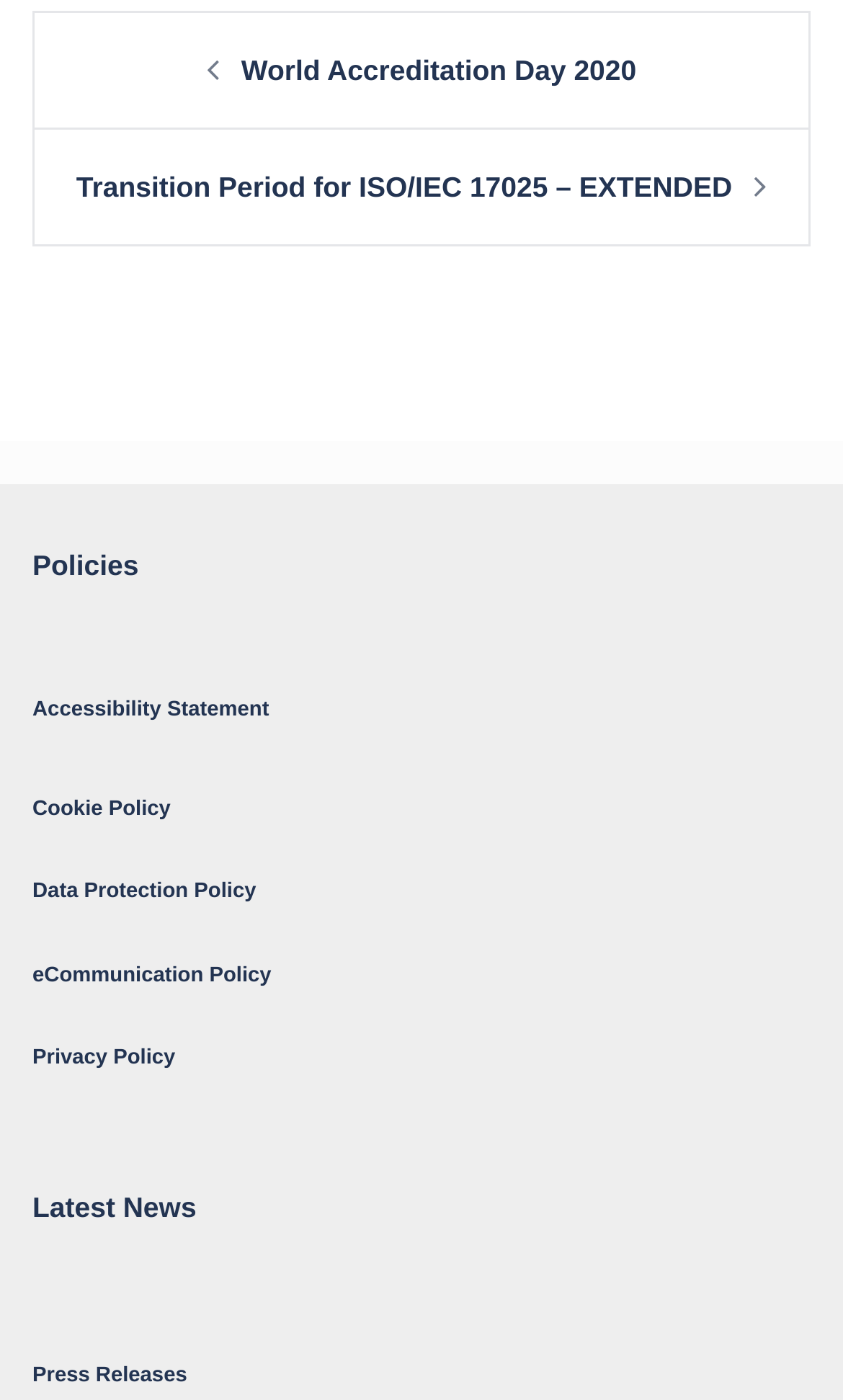Provide the bounding box coordinates of the UI element that matches the description: "Data Protection Policy".

[0.038, 0.619, 0.304, 0.642]